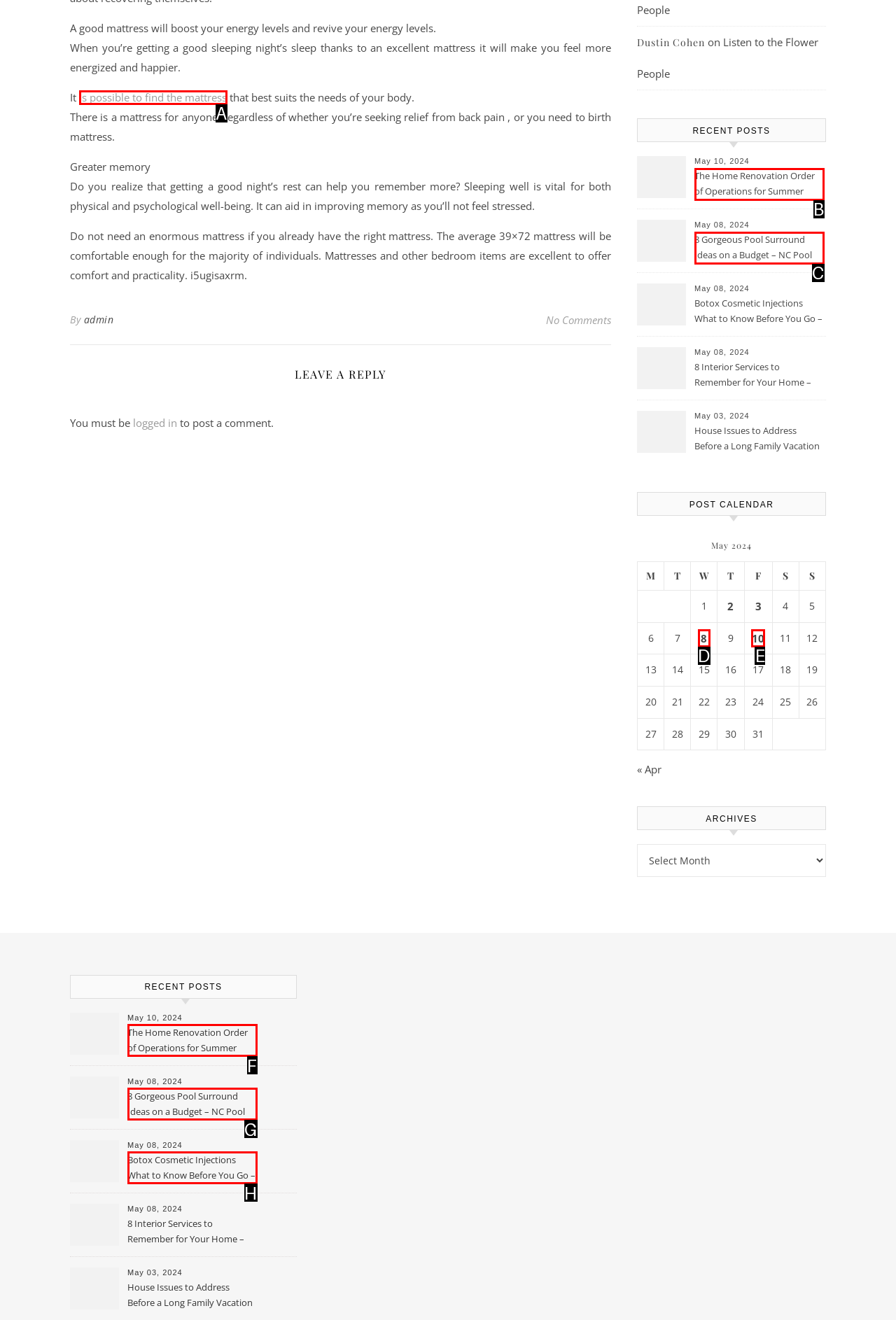Identify the HTML element that corresponds to the description: 8 Provide the letter of the correct option directly.

D